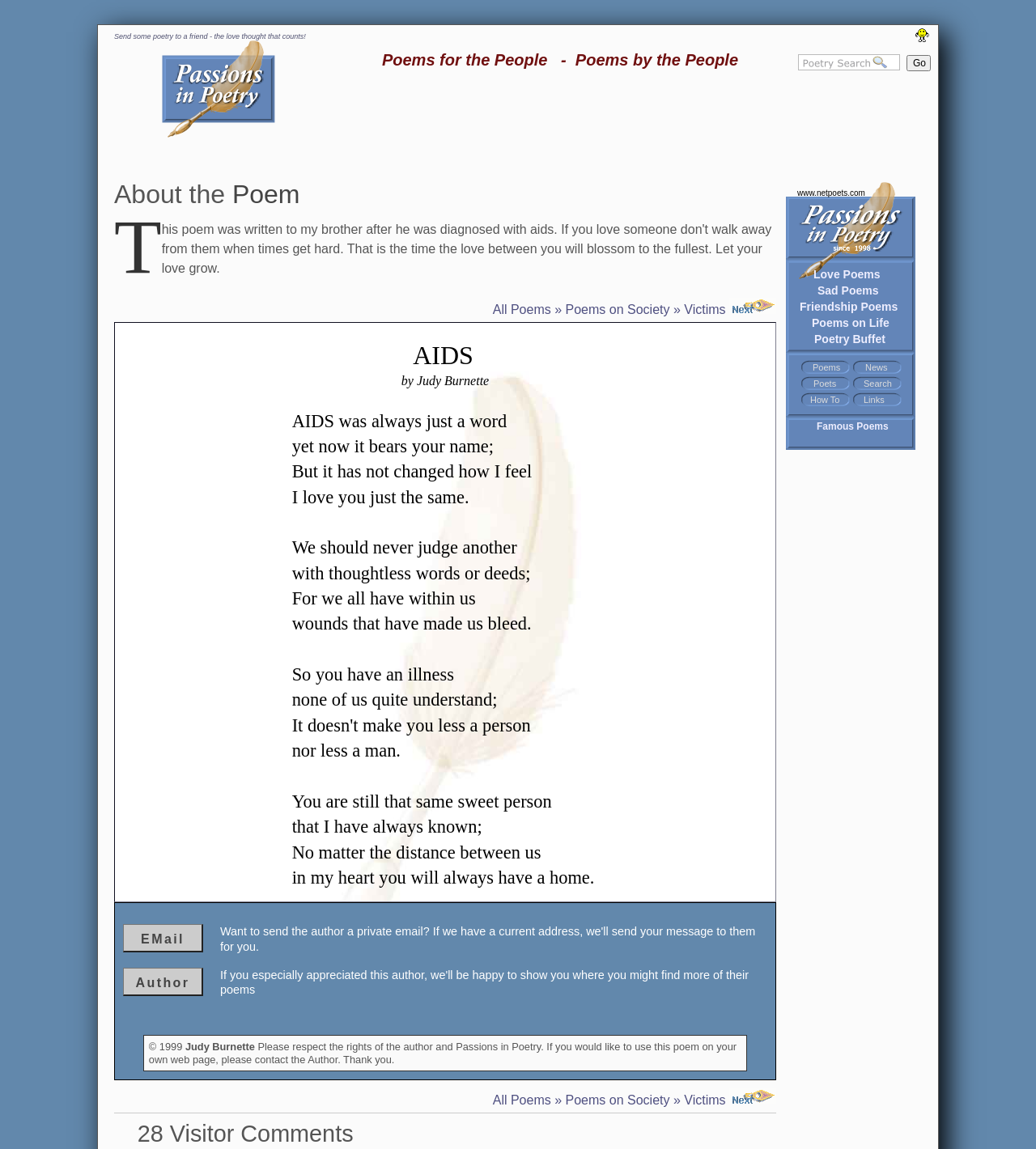Pinpoint the bounding box coordinates of the area that should be clicked to complete the following instruction: "Send poetry to a friend". The coordinates must be given as four float numbers between 0 and 1, i.e., [left, top, right, bottom].

[0.77, 0.047, 0.868, 0.061]